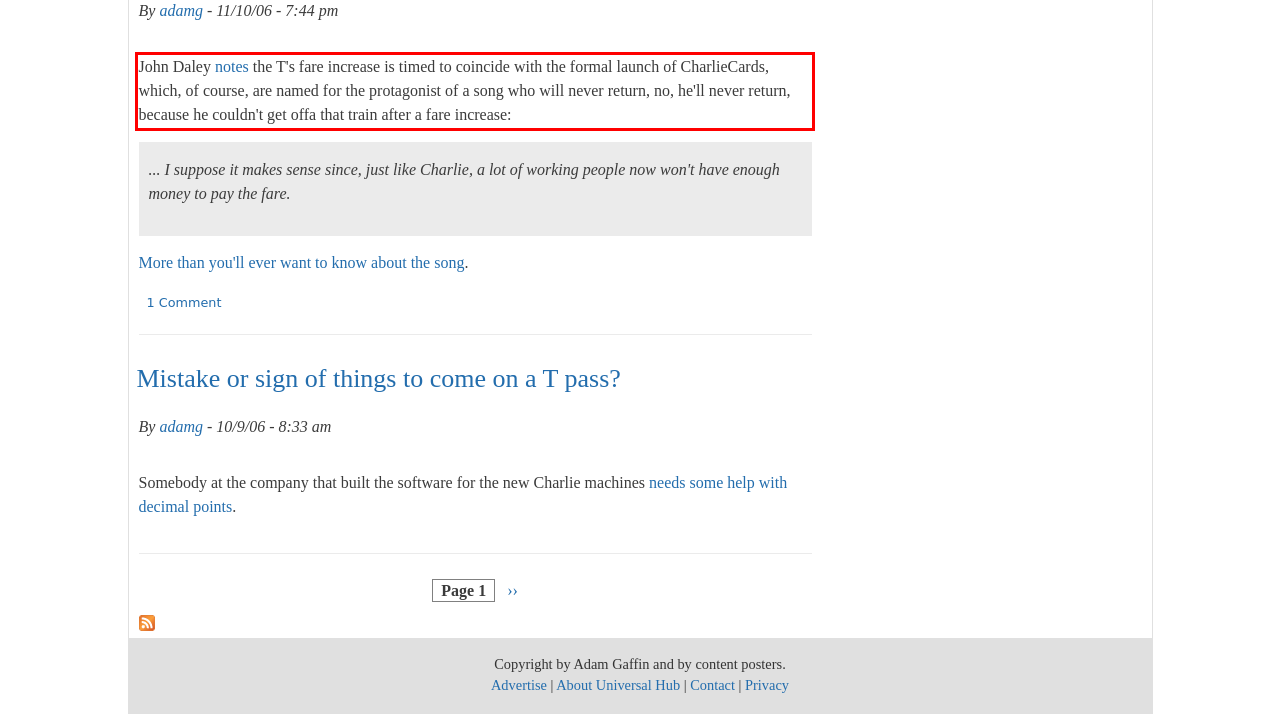Analyze the screenshot of the webpage that features a red bounding box and recognize the text content enclosed within this red bounding box.

John Daley notes the T's fare increase is timed to coincide with the formal launch of CharlieCards, which, of course, are named for the protagonist of a song who will never return, no, he'll never return, because he couldn't get offa that train after a fare increase: